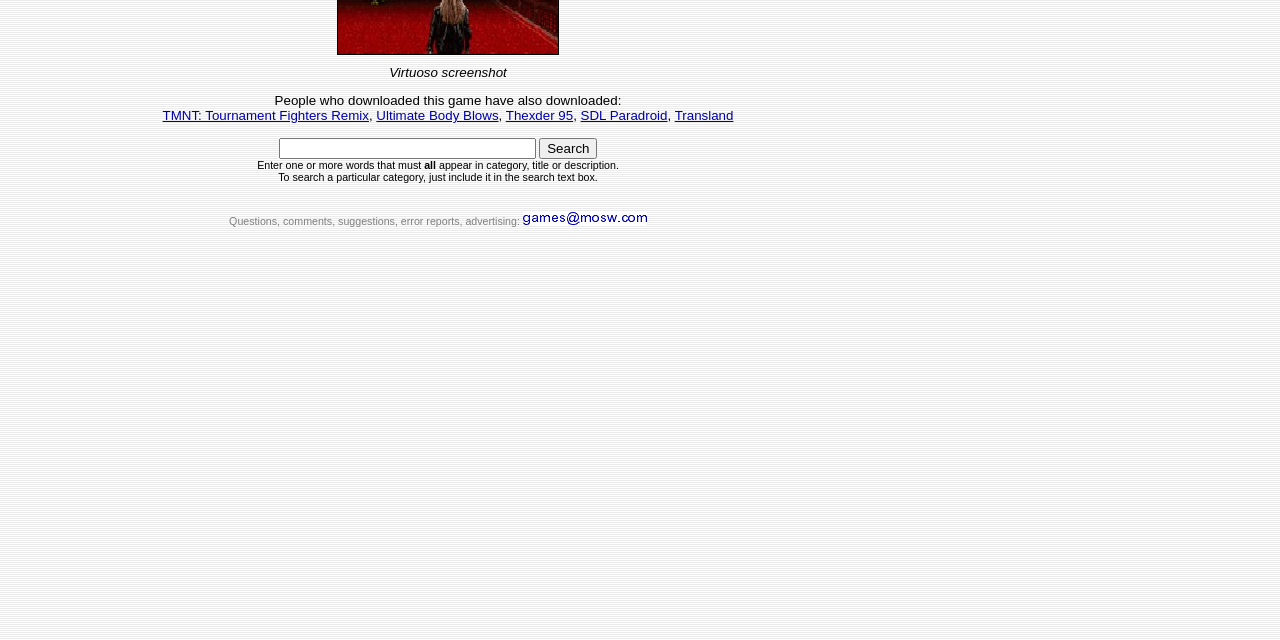Given the description of the UI element: "TMNT: Tournament Fighters Remix", predict the bounding box coordinates in the form of [left, top, right, bottom], with each value being a float between 0 and 1.

[0.127, 0.169, 0.288, 0.193]